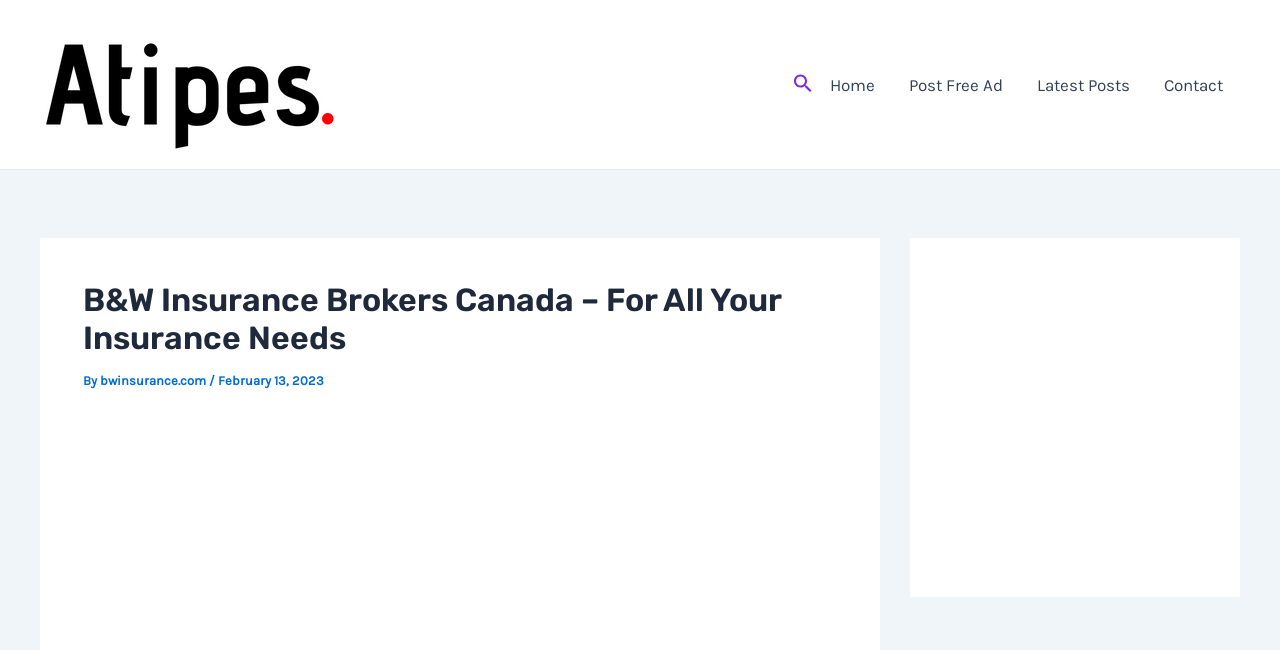Please answer the following question using a single word or phrase: 
What type of content is available on the webpage?

Insurance-related content